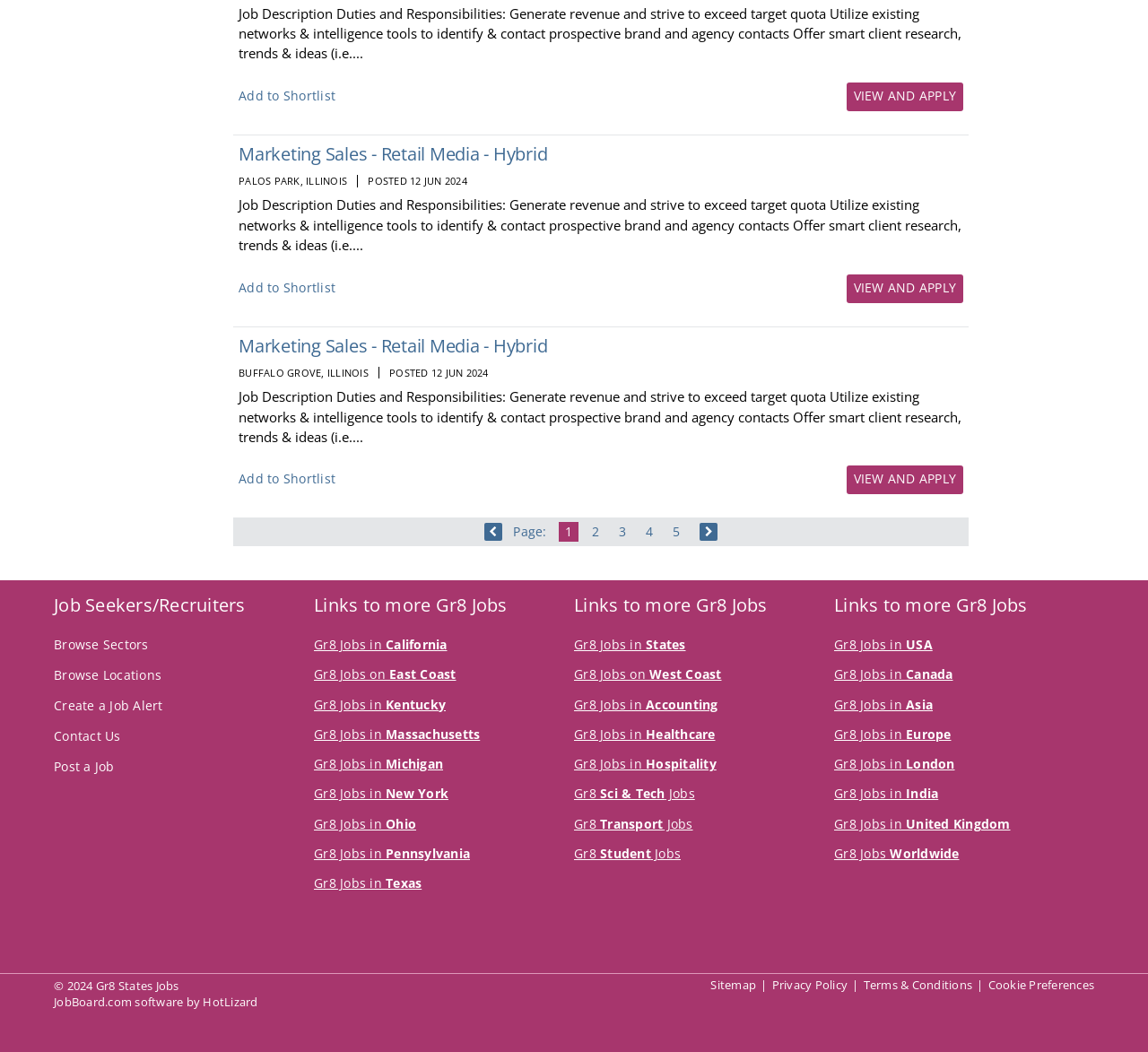Answer this question in one word or a short phrase: What is the location of the second job posting?

BUFFALO GROVE, ILLINOIS